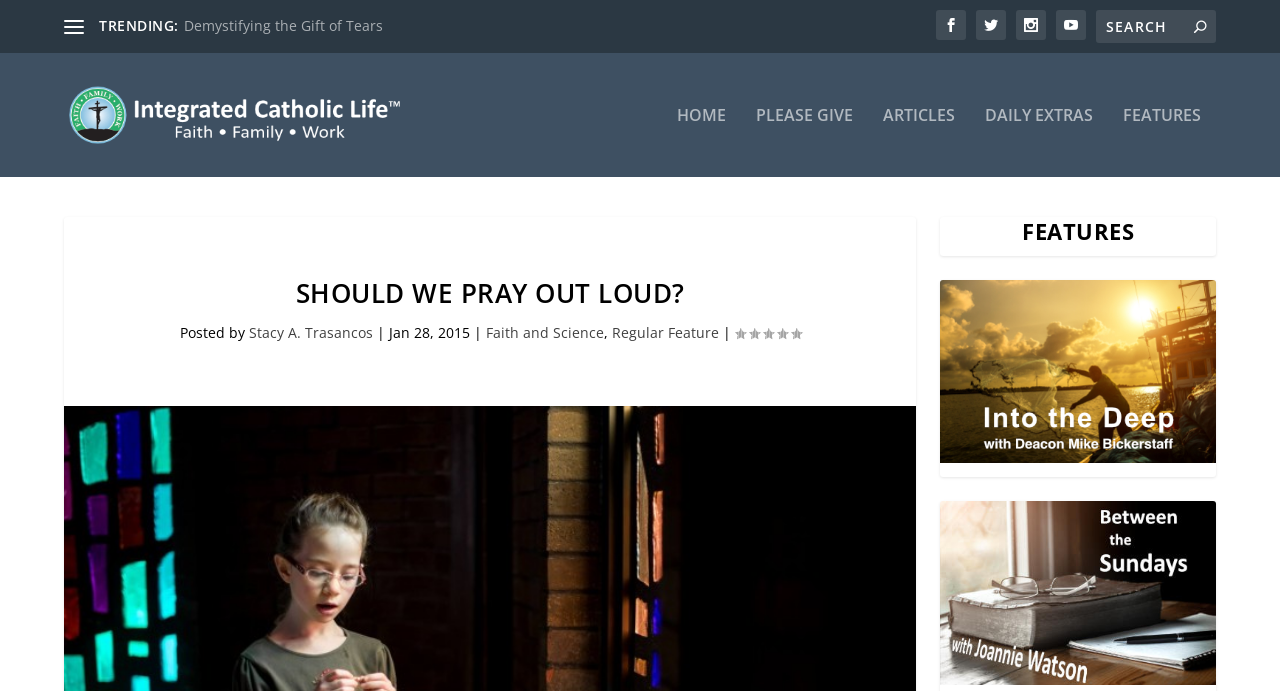Provide a short, one-word or phrase answer to the question below:
What is the category of the article?

Faith and Science